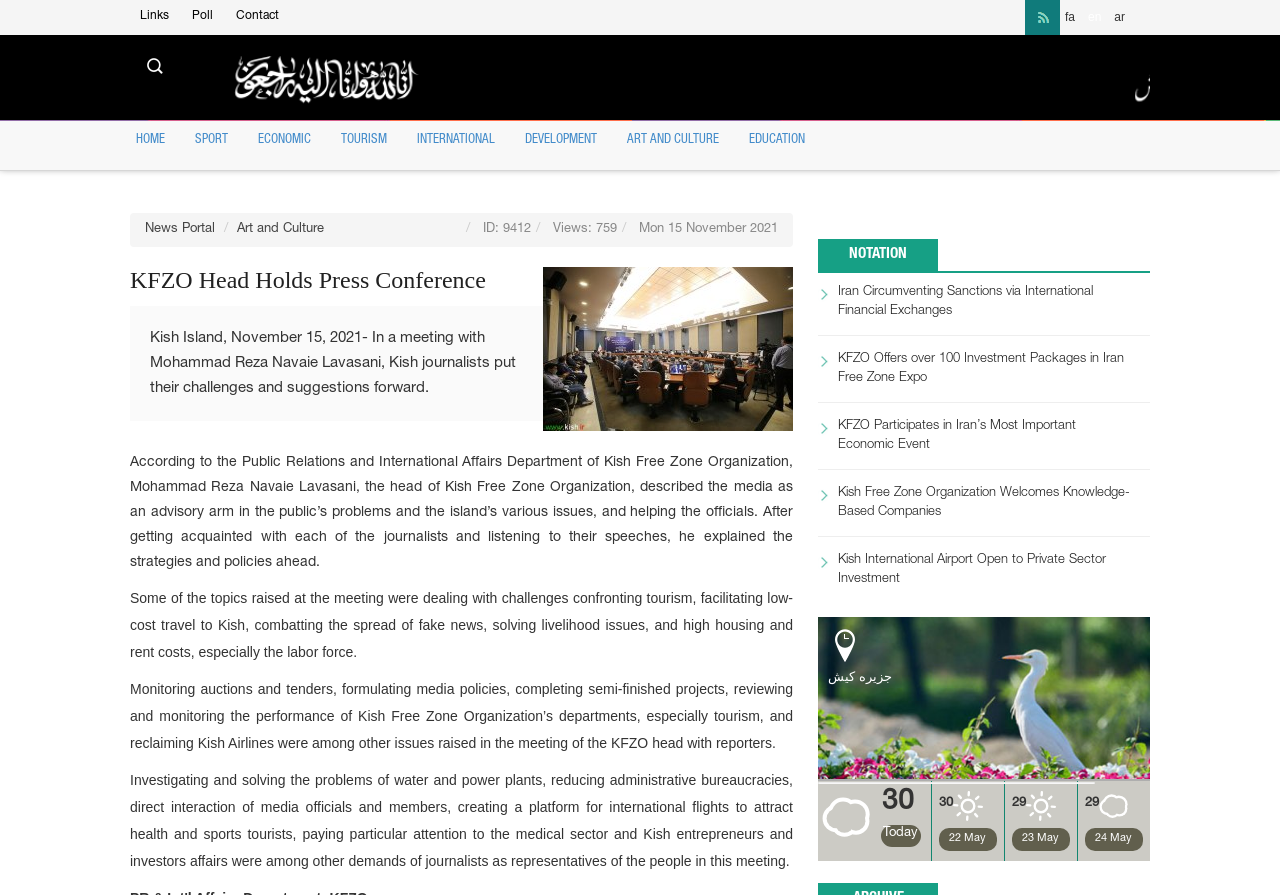Locate the bounding box of the user interface element based on this description: "News Portal".

[0.113, 0.249, 0.168, 0.263]